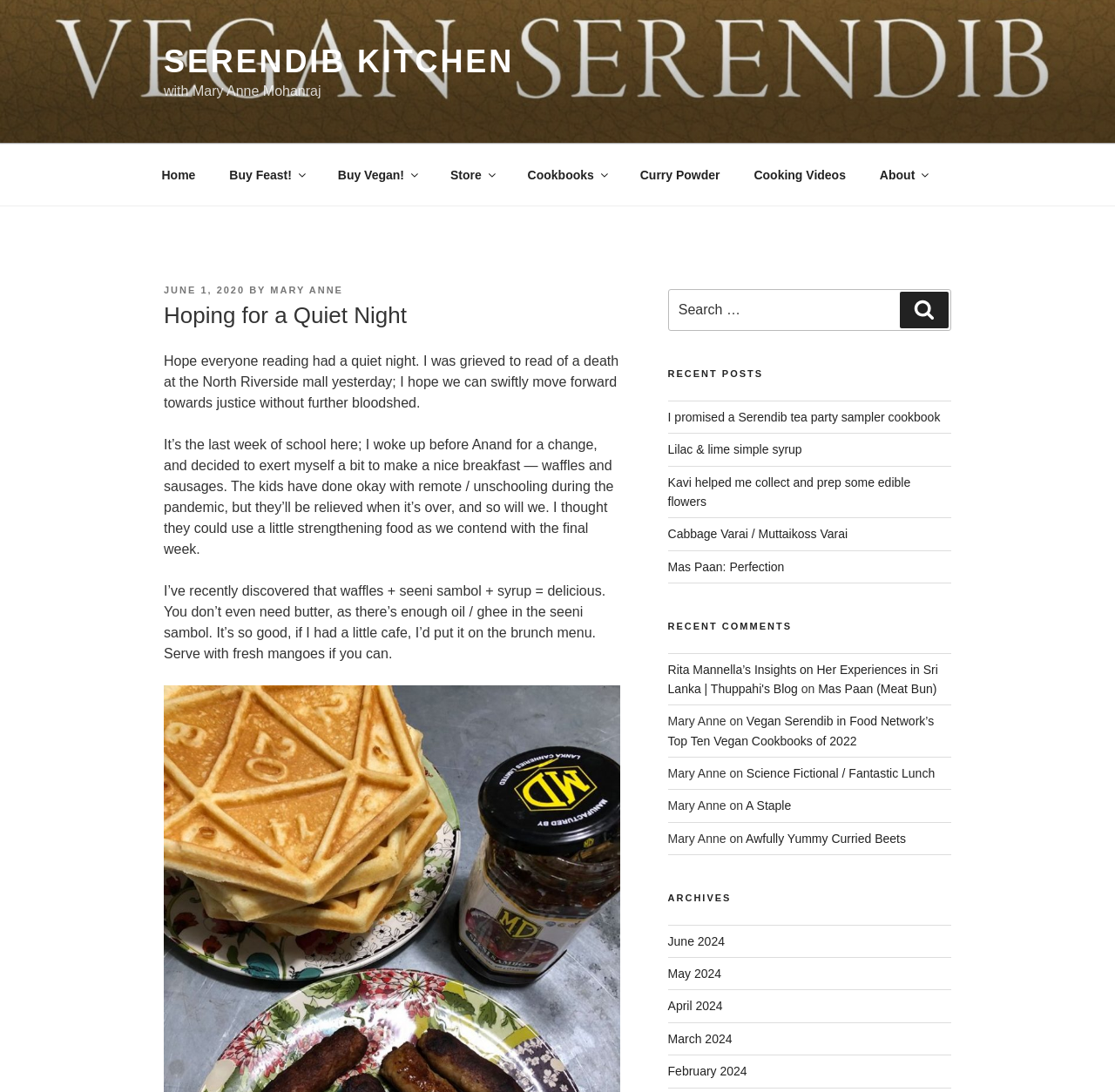Identify the bounding box coordinates of the region that should be clicked to execute the following instruction: "Read the 'Hoping for a Quiet Night' post".

[0.147, 0.275, 0.556, 0.304]